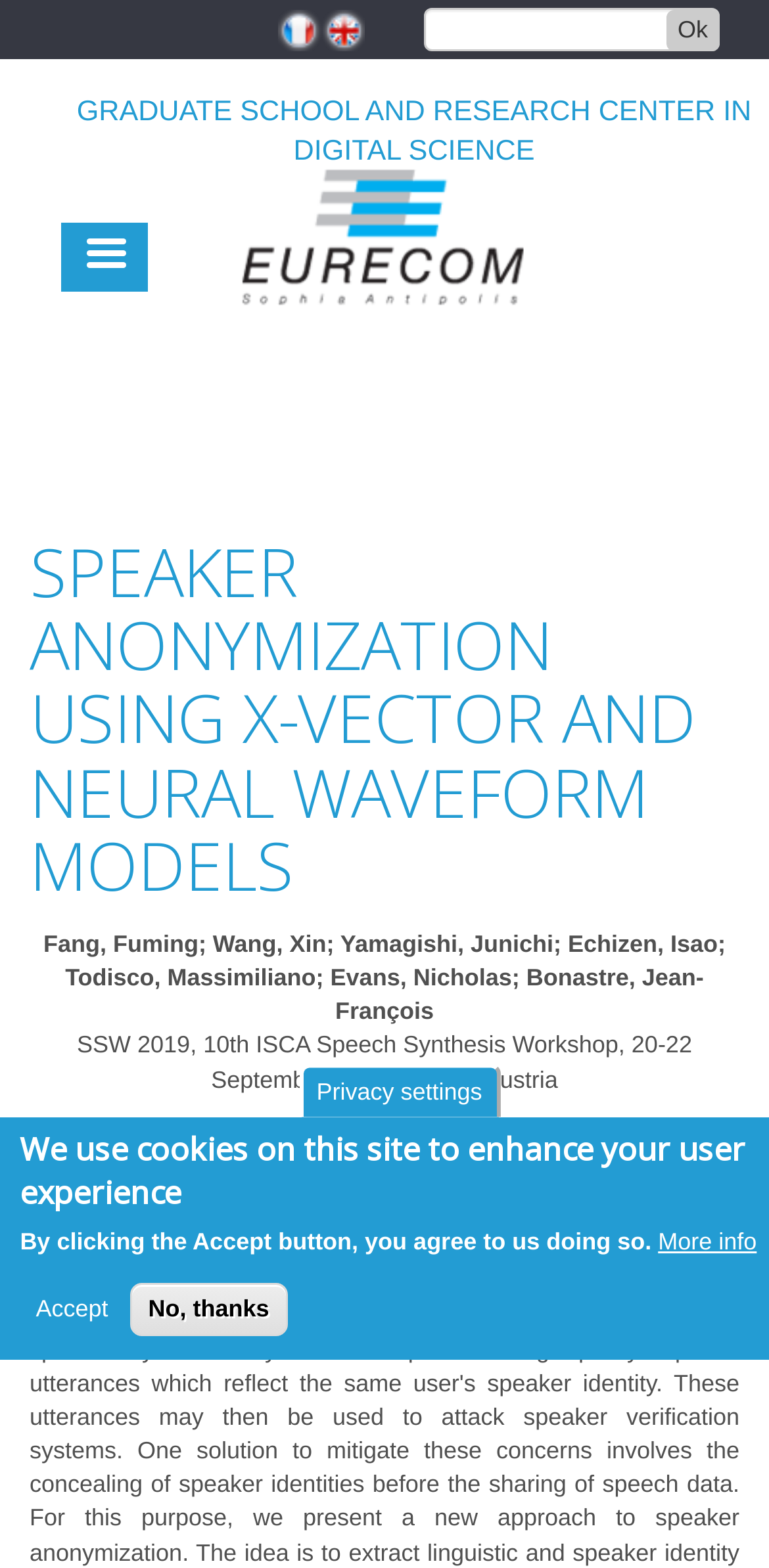Give the bounding box coordinates for the element described as: "More info".

[0.856, 0.781, 0.984, 0.803]